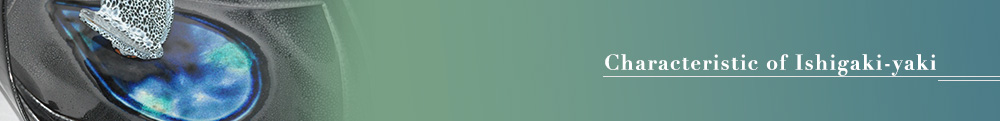What is the focus of the title 'Characteristic of Ishigaki-yaki'?
Refer to the screenshot and answer in one word or phrase.

Defining features